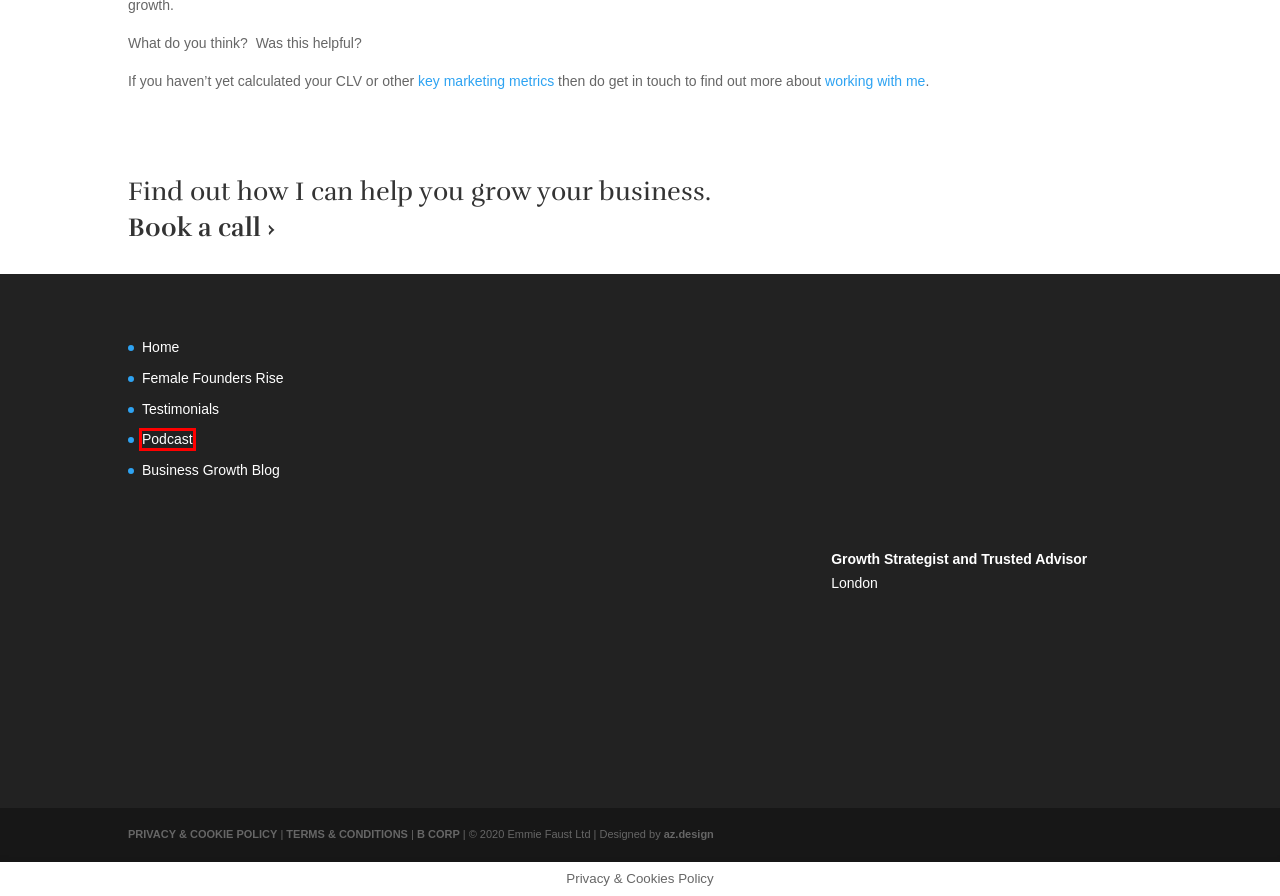Analyze the screenshot of a webpage featuring a red rectangle around an element. Pick the description that best fits the new webpage after interacting with the element inside the red bounding box. Here are the candidates:
A. The Growth Podcast with Emmie Faust | Listen now
B. Privacy Policy and Cookie Policy: Emmie Faust & Co Ltd
C. Business Growth and Marketing | Growth Strategy and Plan | Emmie Faust
D. Website Terms and Conditions for Emmie Faust & Co Ltd
E. 6 Key Marketing Metrics Every Business Needs to Know - Emmie Faust
F. Business Growth Blog | Strategies for Growth | Emmie Faust
G. brand design consultancy: graphic + web design services - az.design
H. Testimonials for Business Growth Consultant | Emmie Faust

A